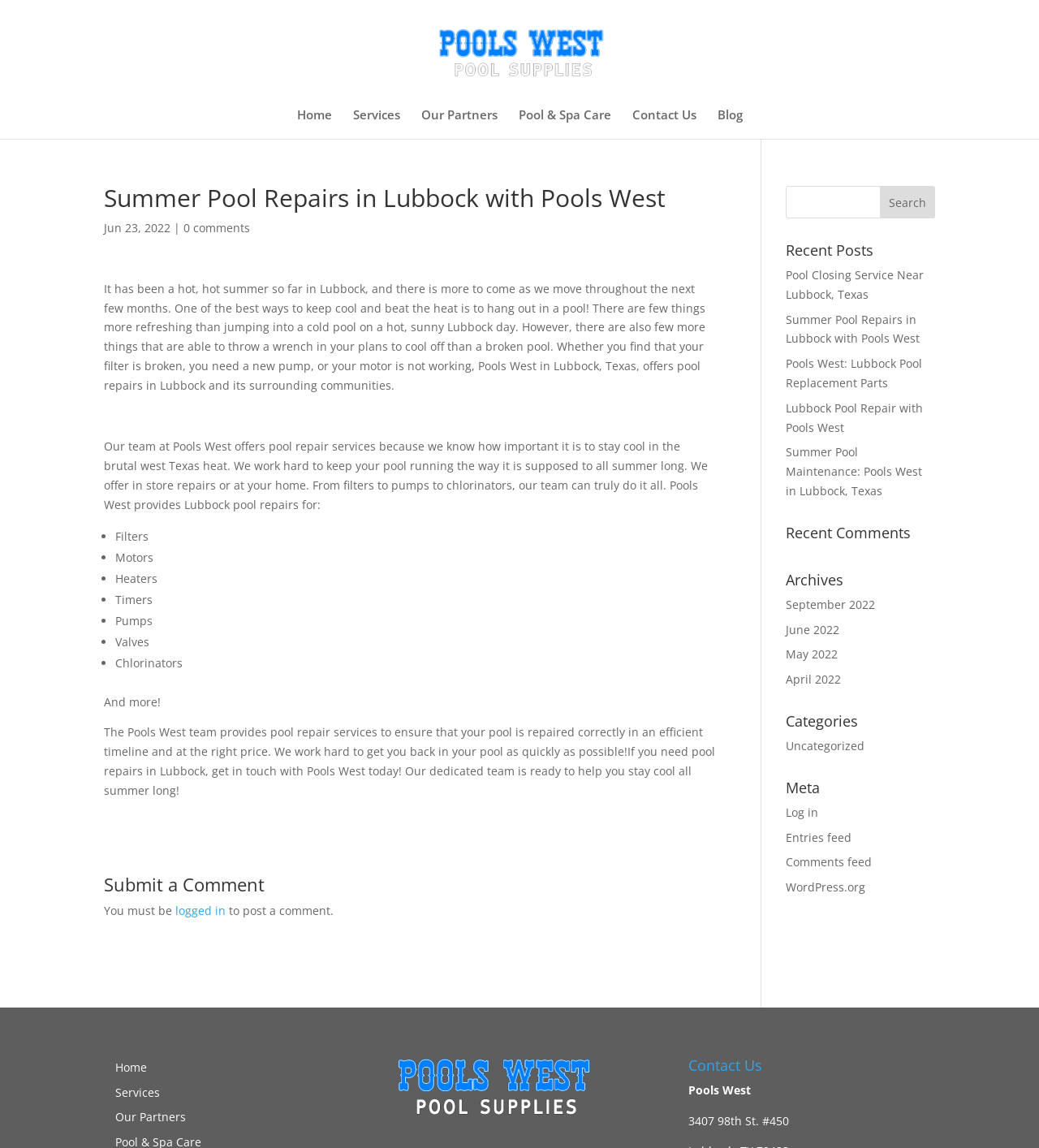What types of pool equipment can Pools West repair?
Please elaborate on the answer to the question with detailed information.

I found the answer by looking at the list of pool equipment mentioned in the text content of the webpage, specifically the list 'Filters, Motors, Heaters, Timers, Pumps, Valves, Chlorinators, And more!'. This indicates that Pools West can repair various types of pool equipment.